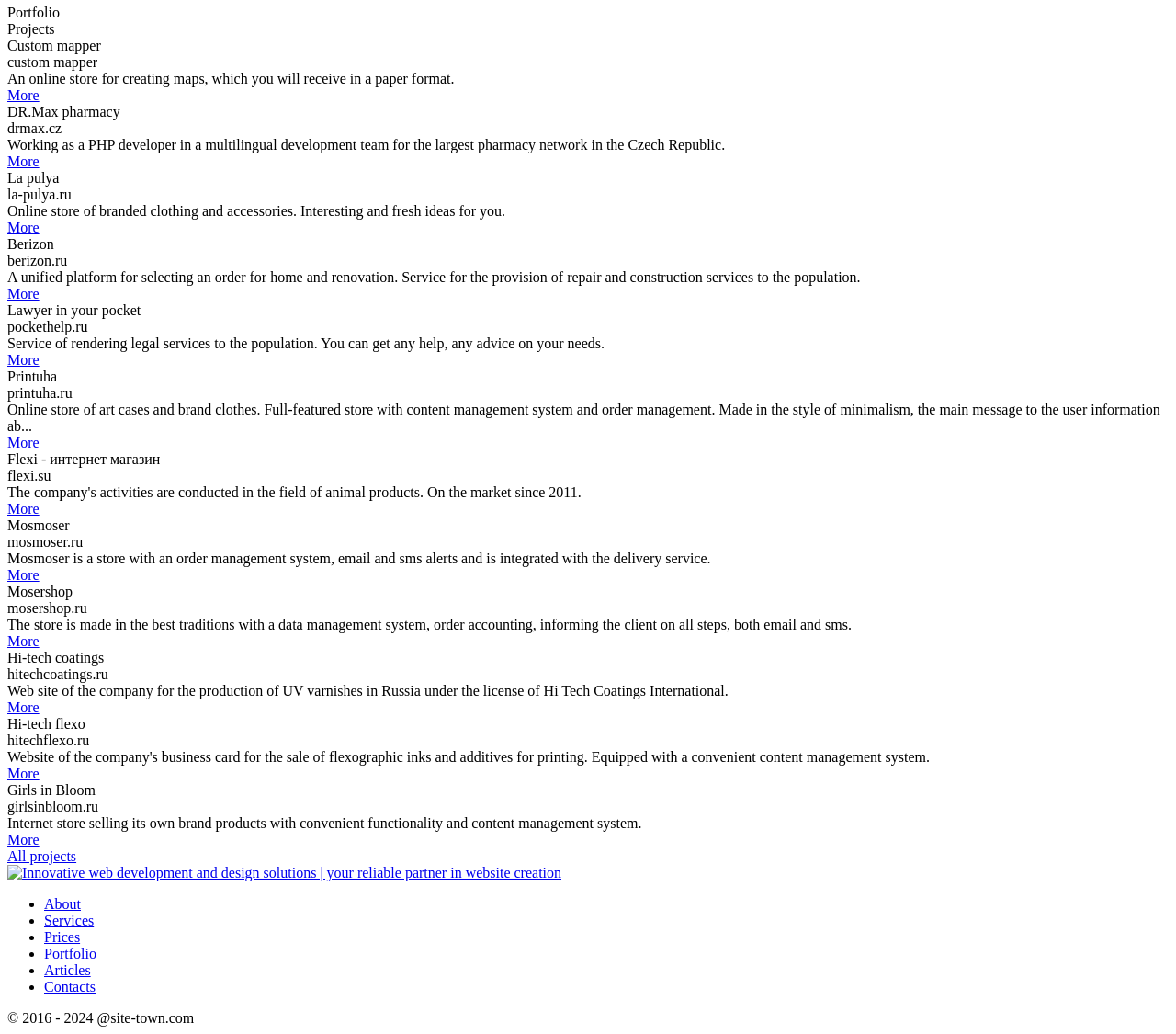Carefully examine the image and provide an in-depth answer to the question: What is the name of the company that provides innovative web development and design solutions?

I found the answer by looking at the footer of the webpage, where the company name and copyright information are displayed.